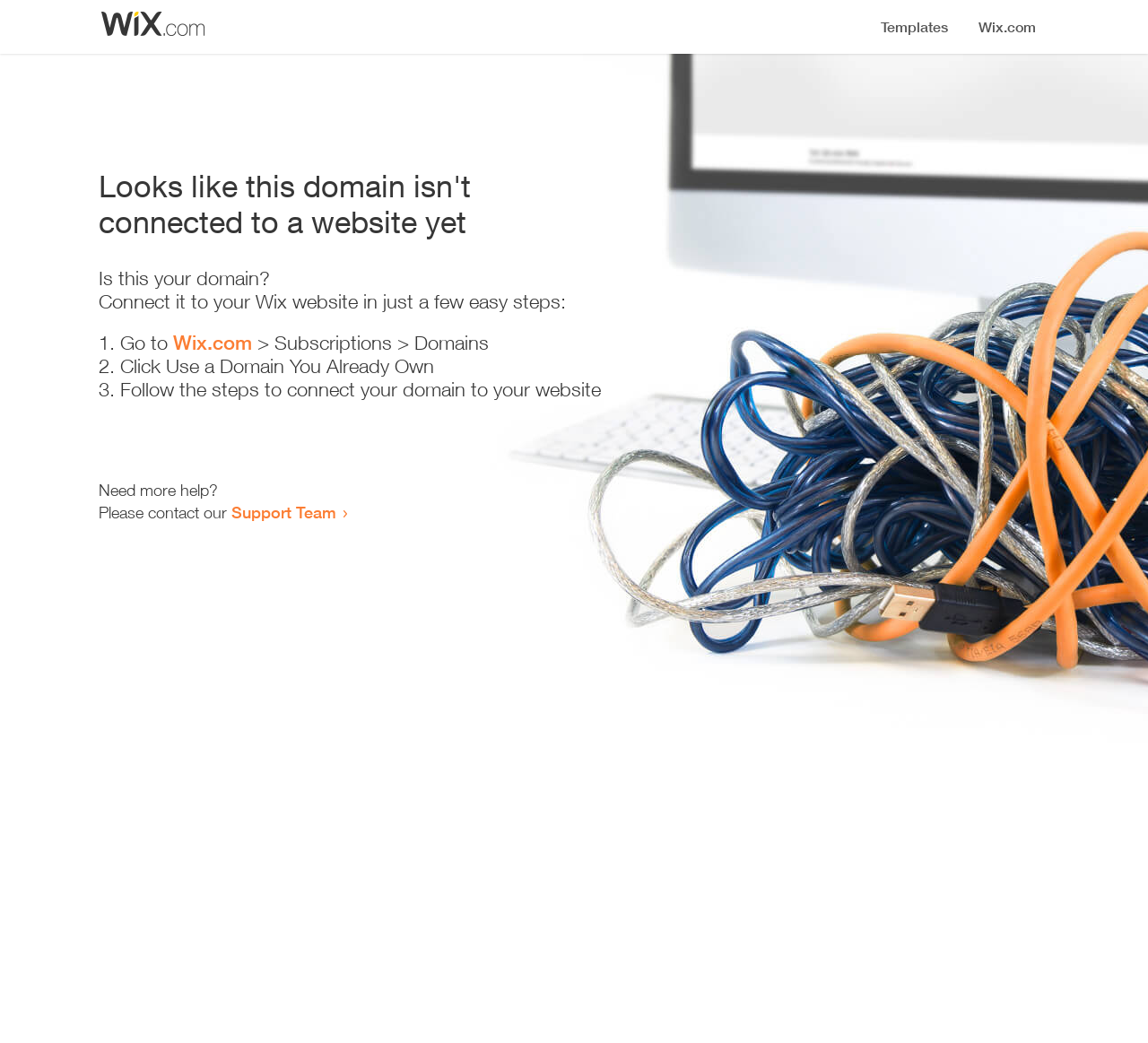Based on the element description "Wix.com", predict the bounding box coordinates of the UI element.

[0.151, 0.317, 0.22, 0.34]